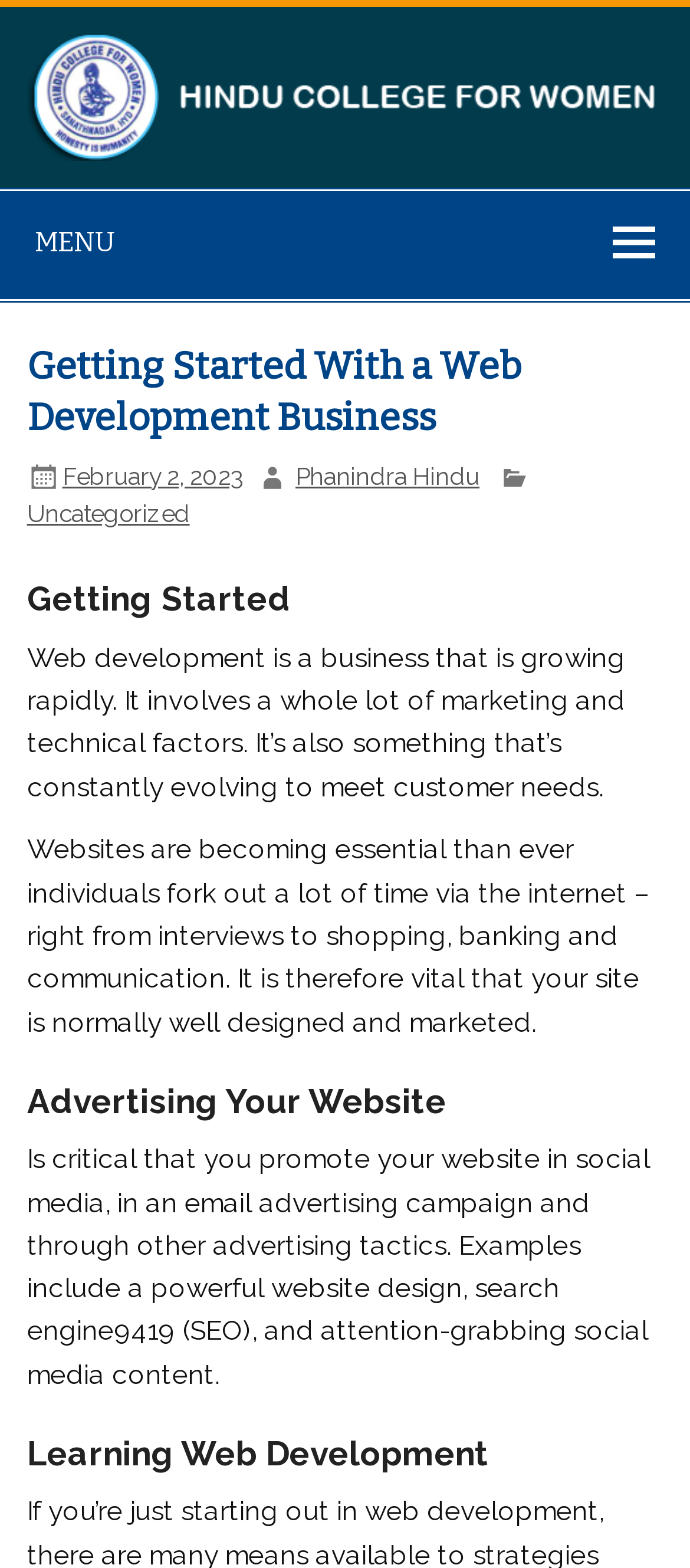What is the category of the article?
From the details in the image, answer the question comprehensively.

The category of the article can be found in the link below the main heading, which says 'Uncategorized'.